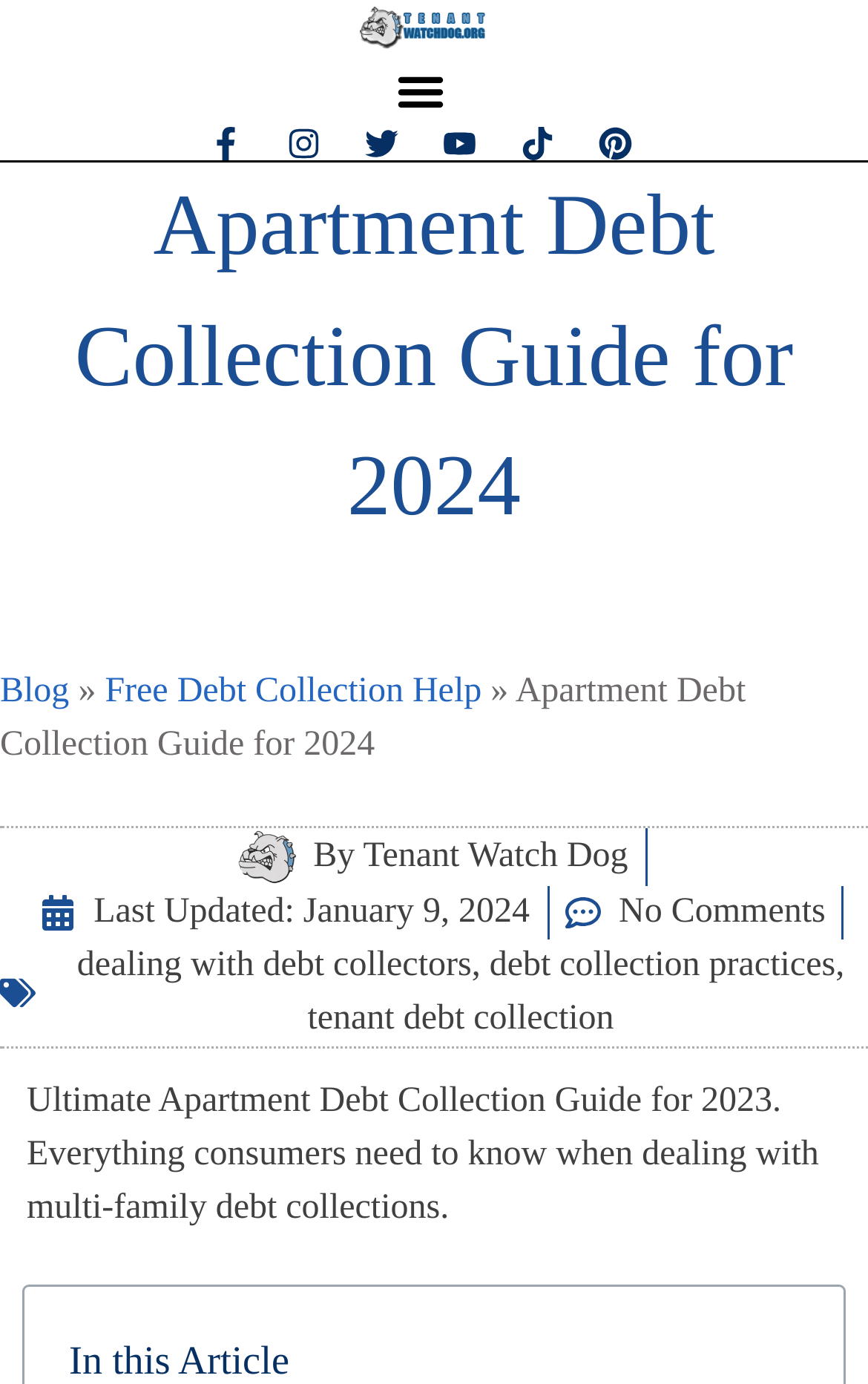What is the purpose of the 'Menu Toggle' button?
Look at the image and respond with a one-word or short-phrase answer.

To toggle the menu